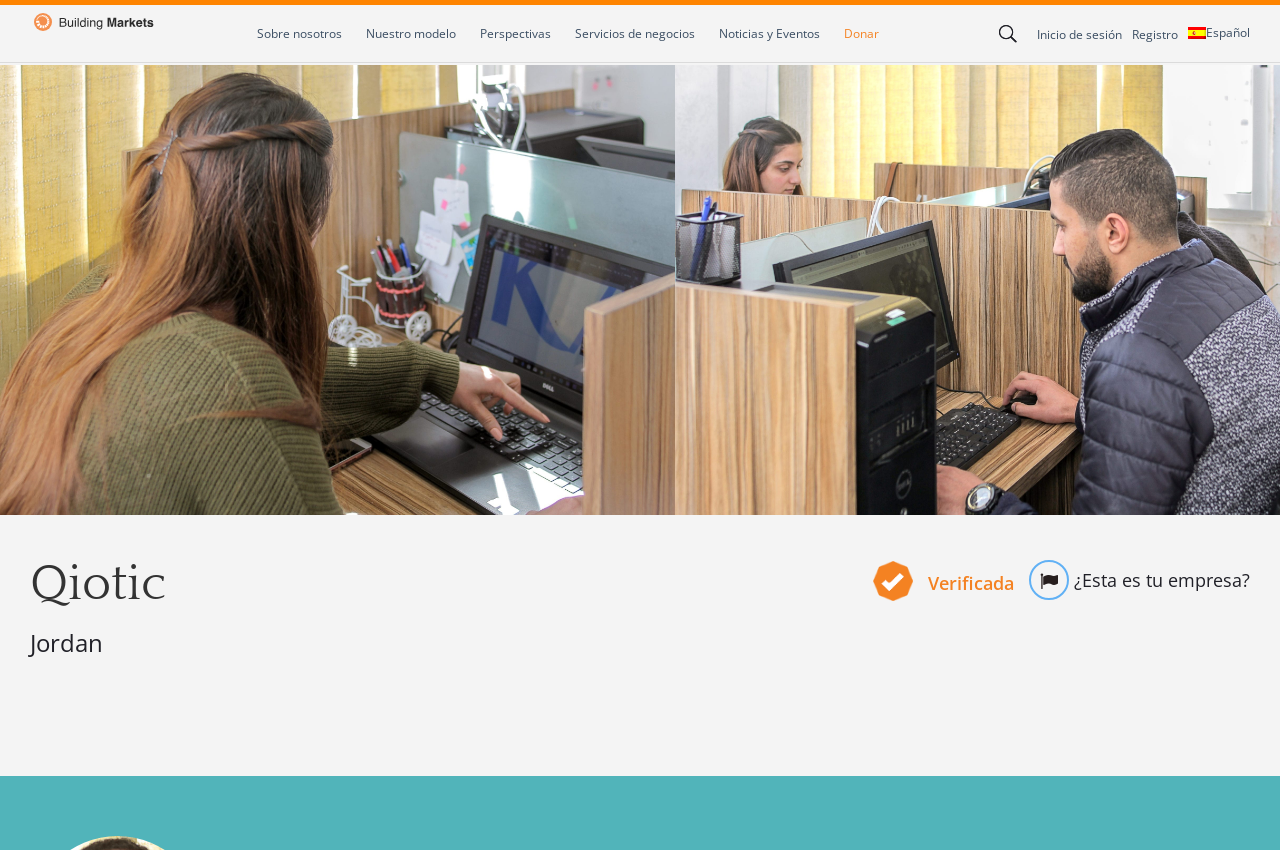What is the purpose of the link '¿Esta es tu empresa?'?
Observe the image and answer the question with a one-word or short phrase response.

Verify company